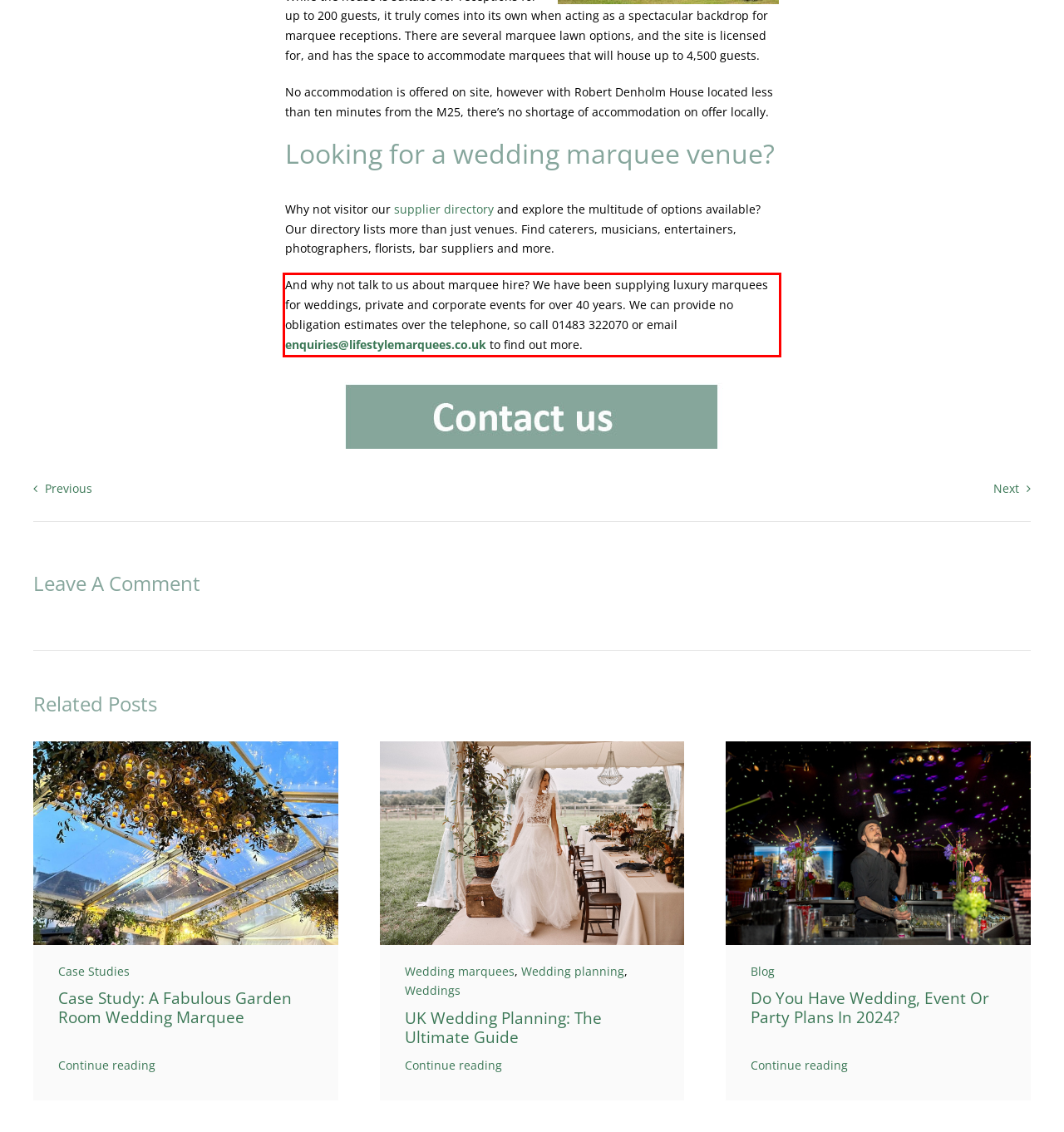Given a screenshot of a webpage containing a red rectangle bounding box, extract and provide the text content found within the red bounding box.

And why not talk to us about marquee hire? We have been supplying luxury marquees for weddings, private and corporate events for over 40 years. We can provide no obligation estimates over the telephone, so call 01483 322070 or email enquiries@lifestylemarquees.co.uk to find out more.